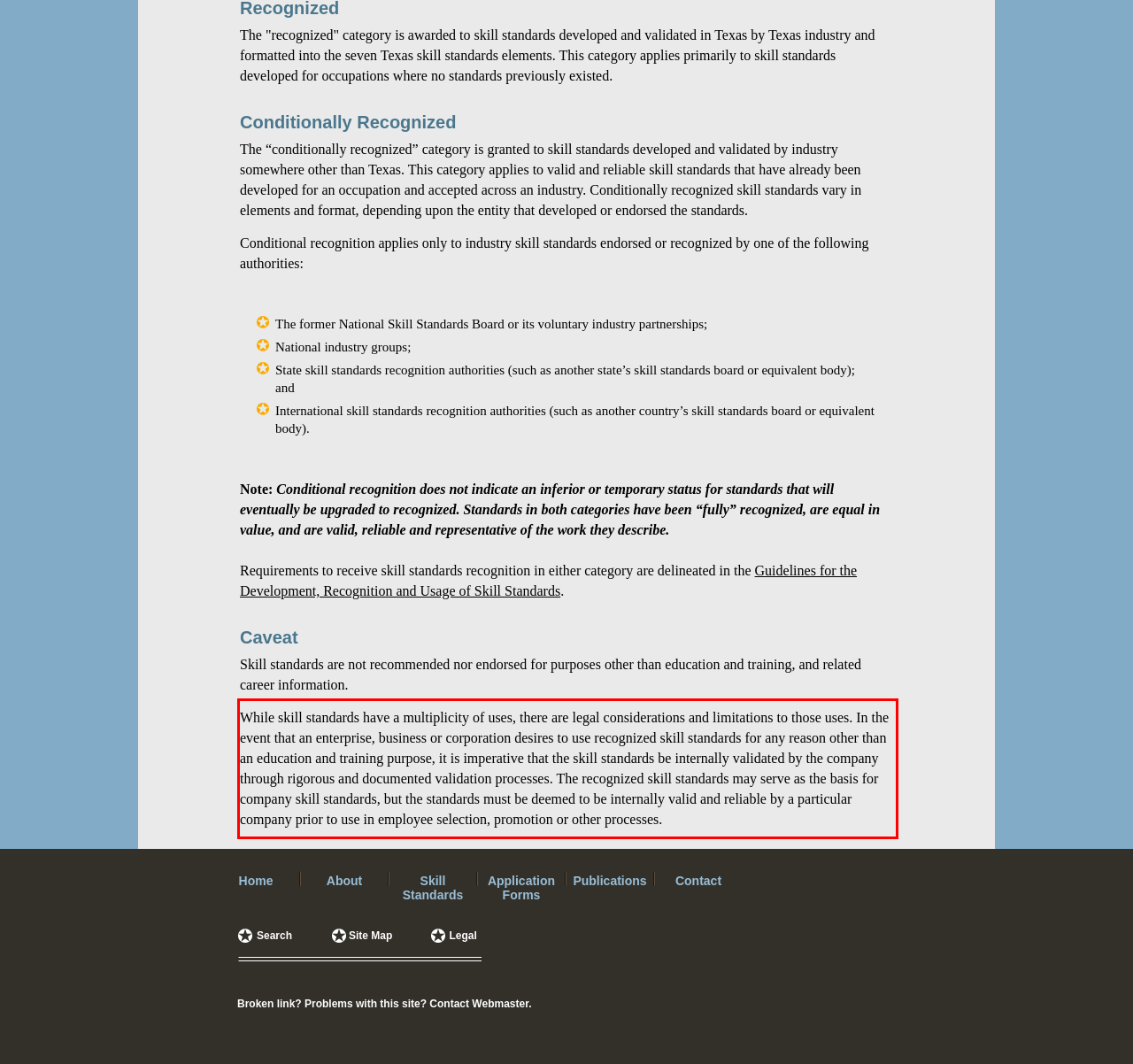Your task is to recognize and extract the text content from the UI element enclosed in the red bounding box on the webpage screenshot.

While skill standards have a multiplicity of uses, there are legal considerations and limitations to those uses. In the event that an enterprise, business or corporation desires to use recognized skill standards for any reason other than an education and training purpose, it is imperative that the skill standards be internally validated by the company through rigorous and documented validation processes. The recognized skill standards may serve as the basis for company skill standards, but the standards must be deemed to be internally valid and reliable by a particular company prior to use in employee selection, promotion or other processes.